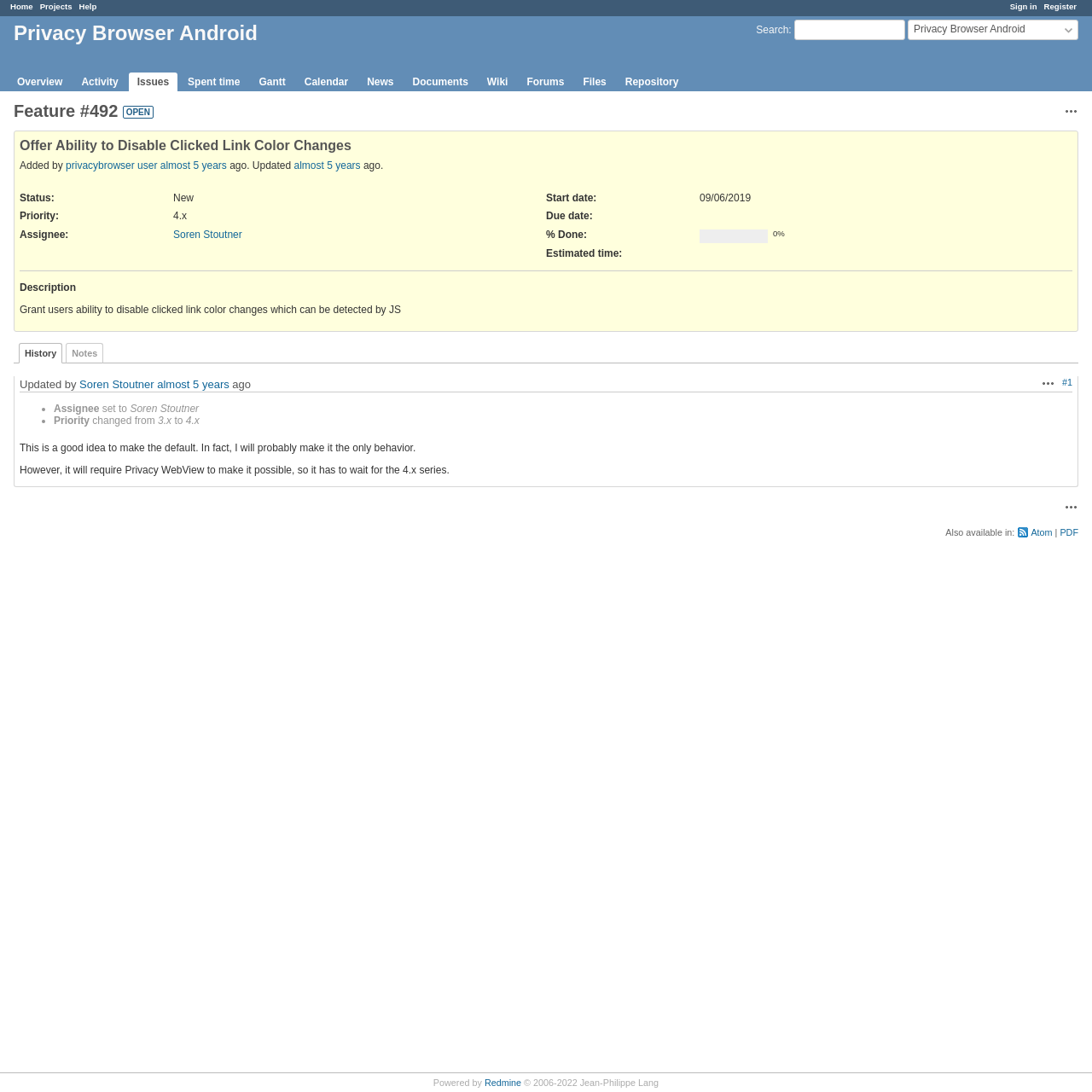Please specify the bounding box coordinates of the clickable region to carry out the following instruction: "View issue history". The coordinates should be four float numbers between 0 and 1, in the format [left, top, right, bottom].

[0.017, 0.314, 0.057, 0.333]